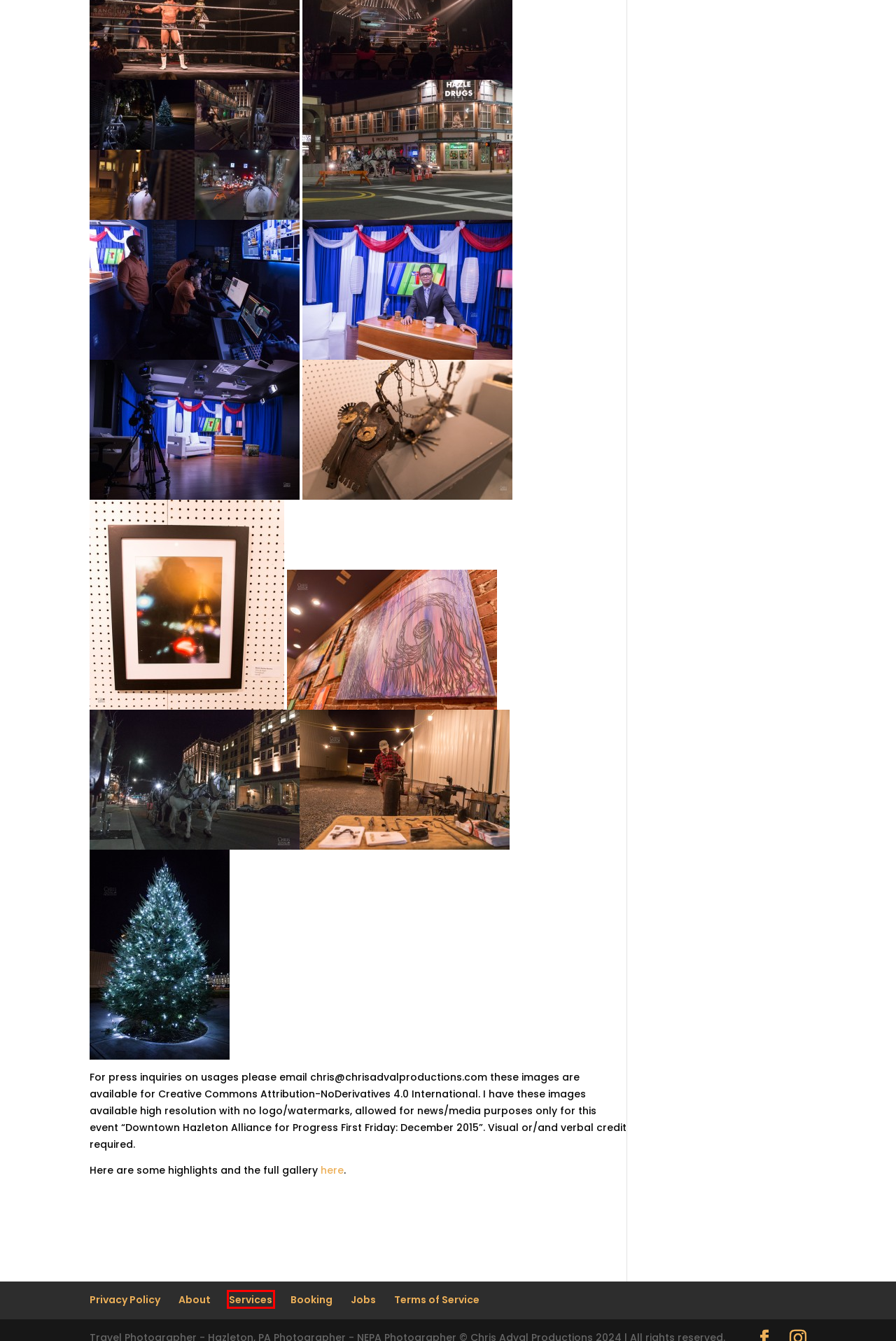Given a webpage screenshot with a red bounding box around a UI element, choose the webpage description that best matches the new webpage after clicking the element within the bounding box. Here are the candidates:
A. Projects | Chris Adval Productions
B. Privacy Policy | Chris Adval Productions
C. Editorials | Chris Adval Productions
D. About | Chris Adval Productions
E. Jobs | Chris Adval Productions
F. Fine Art | Chris Adval Productions
G. Services | Chris Adval Productions
H. Terms of Service | Chris Adval Productions

G